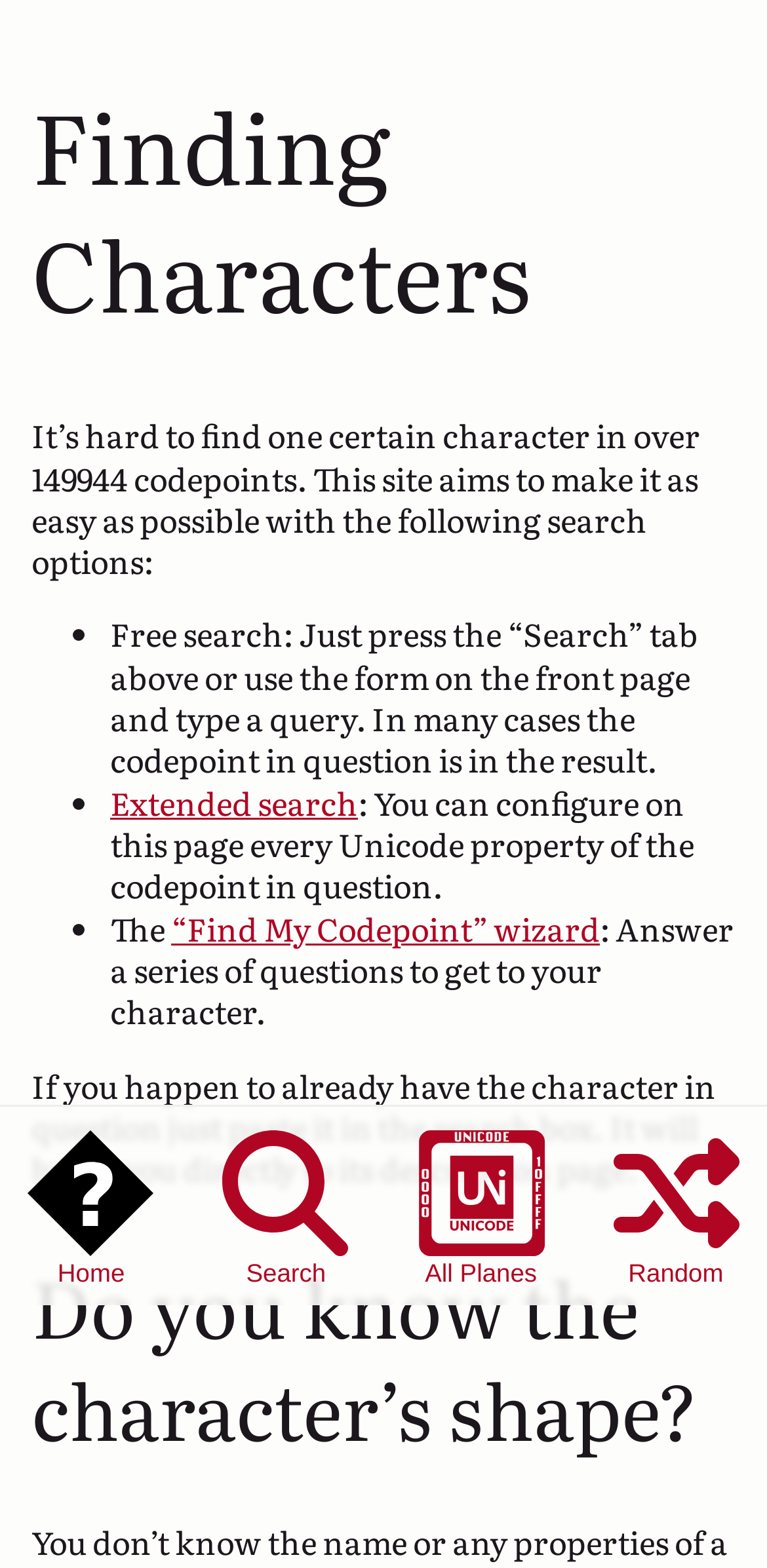What is the purpose of the 'Find My Codepoint' wizard?
Using the image as a reference, give an elaborate response to the question.

The 'Find My Codepoint' wizard is a search option that helps users find their desired character by answering a series of questions. This is mentioned in the text 'The “Find My Codepoint” wizard: Answer a series of questions to get to your character.'